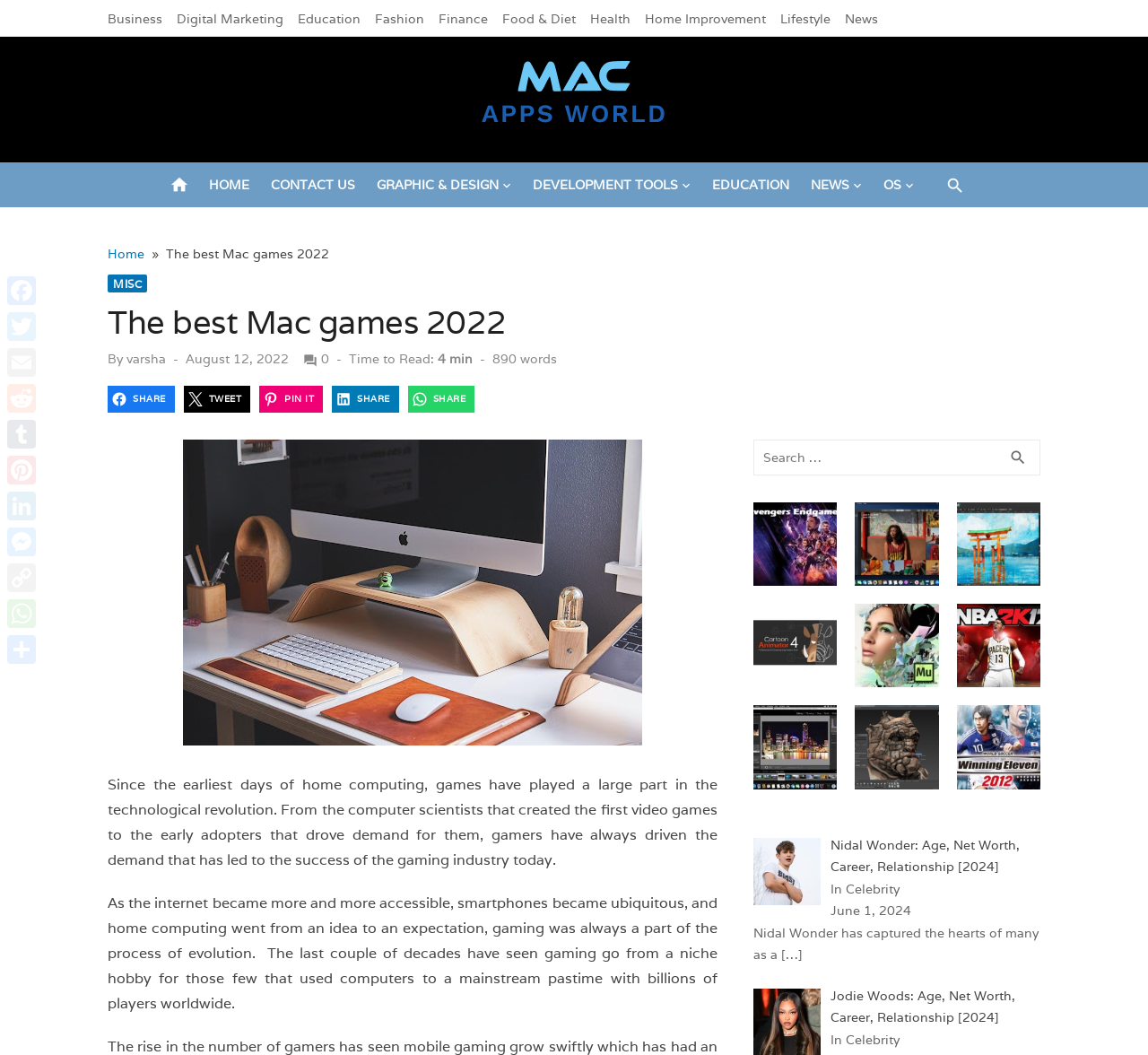How many words are in the article?
Using the information from the image, answer the question thoroughly.

The webpage displays the number of words in the article, which is 890, indicated by the text '890 words'.